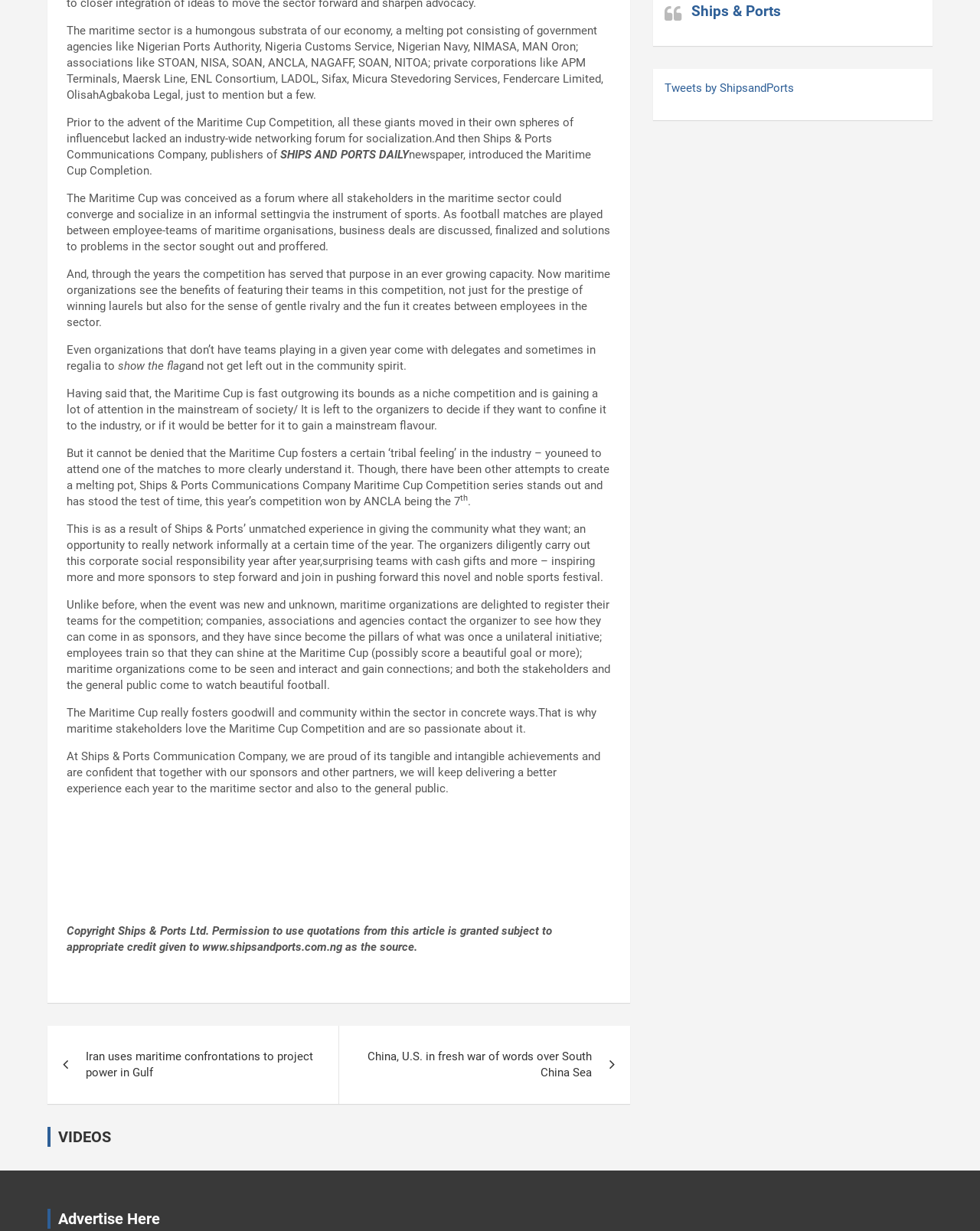Using the description "Ships & Ports", locate and provide the bounding box of the UI element.

[0.705, 0.002, 0.797, 0.016]